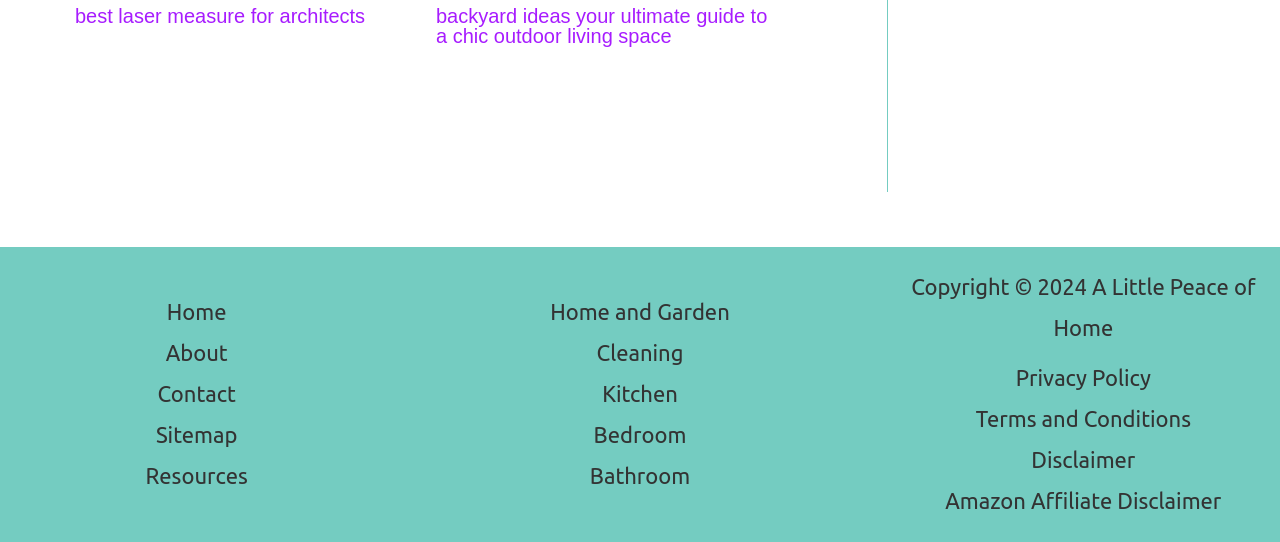Please determine the bounding box coordinates of the element's region to click in order to carry out the following instruction: "click on the link to backyard ideas". The coordinates should be four float numbers between 0 and 1, i.e., [left, top, right, bottom].

[0.341, 0.009, 0.599, 0.086]